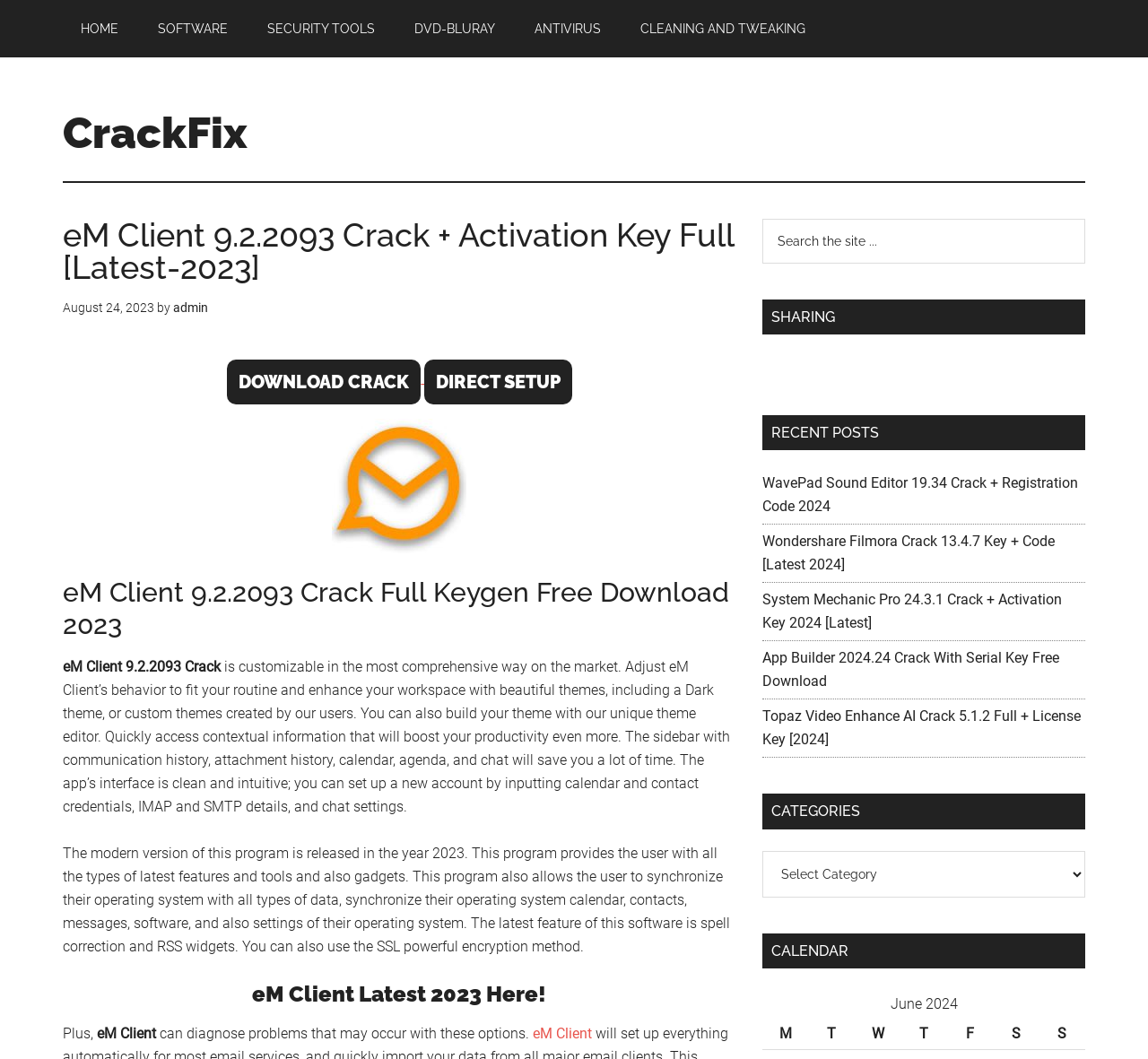Please locate the UI element described by "DOWNLOAD CRACK" and provide its bounding box coordinates.

[0.197, 0.339, 0.366, 0.382]